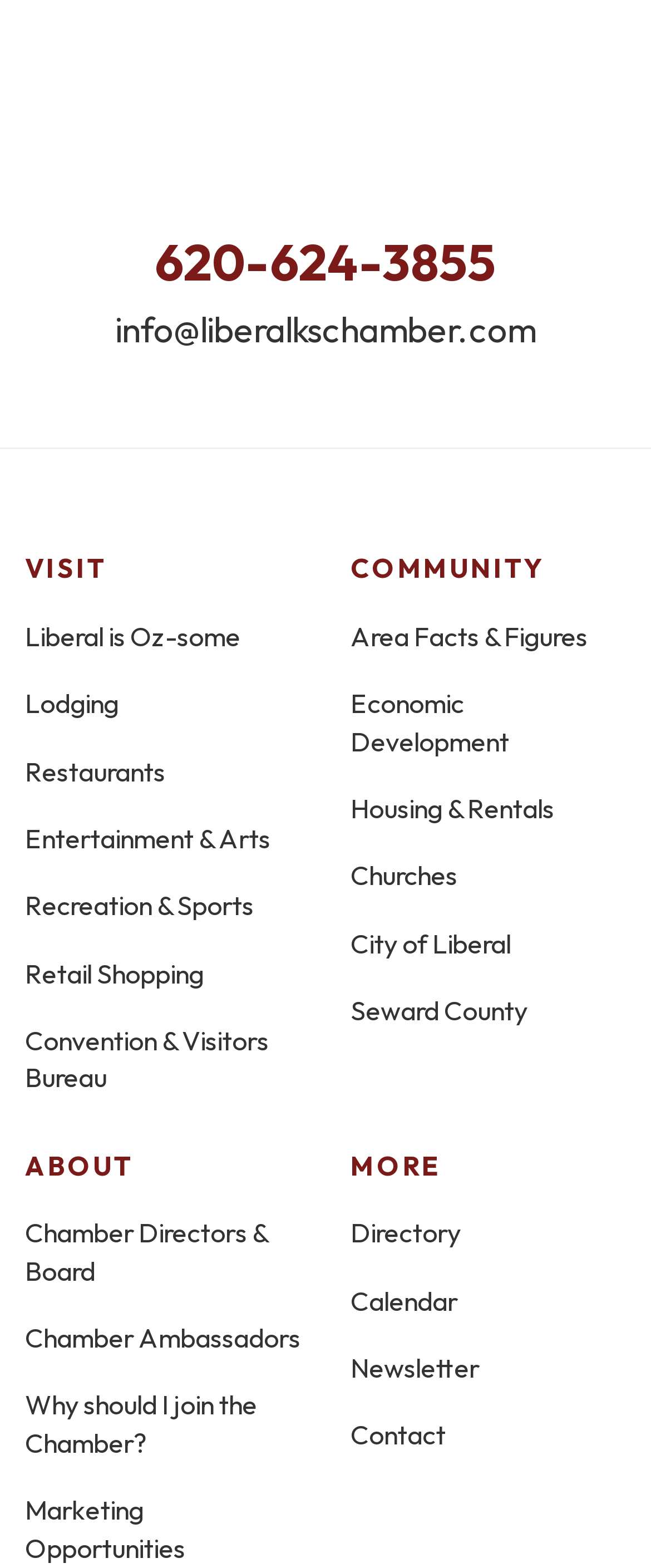Please identify the bounding box coordinates of the region to click in order to complete the given instruction: "learn about the community". The coordinates should be four float numbers between 0 and 1, i.e., [left, top, right, bottom].

[0.538, 0.352, 0.837, 0.373]